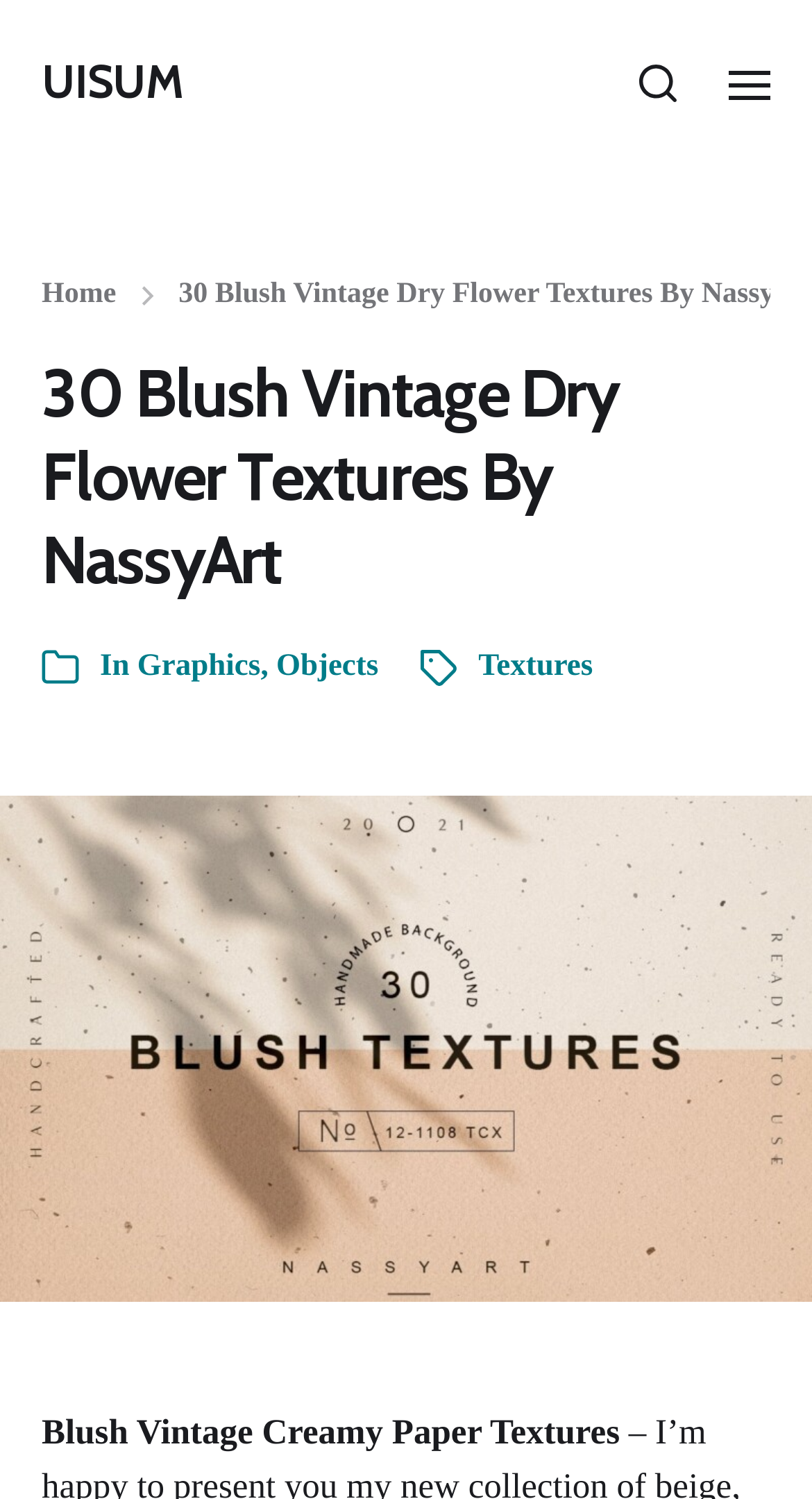Reply to the question with a single word or phrase:
How many navigation links are in the header?

3